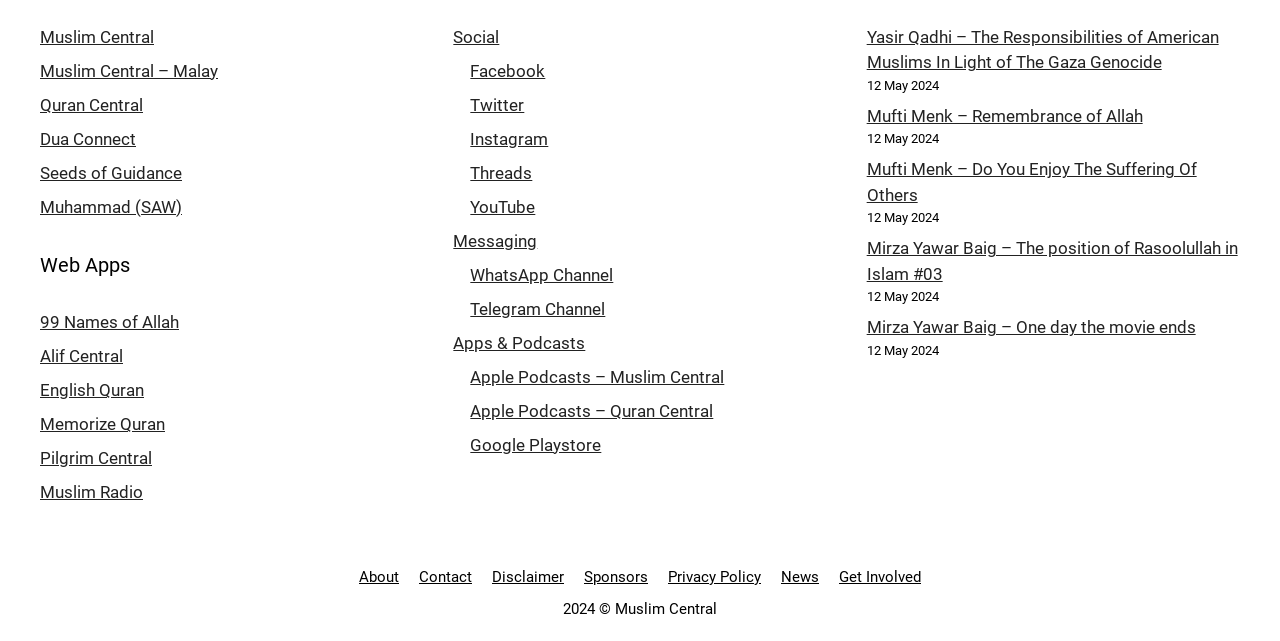Pinpoint the bounding box coordinates of the area that should be clicked to complete the following instruction: "Click Muslim Central link". The coordinates must be given as four float numbers between 0 and 1, i.e., [left, top, right, bottom].

[0.031, 0.042, 0.12, 0.073]